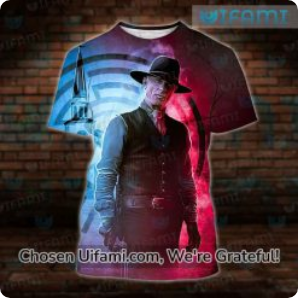What colors are blended in the background of the design?
Look at the image and answer with only one word or phrase.

Blue and red